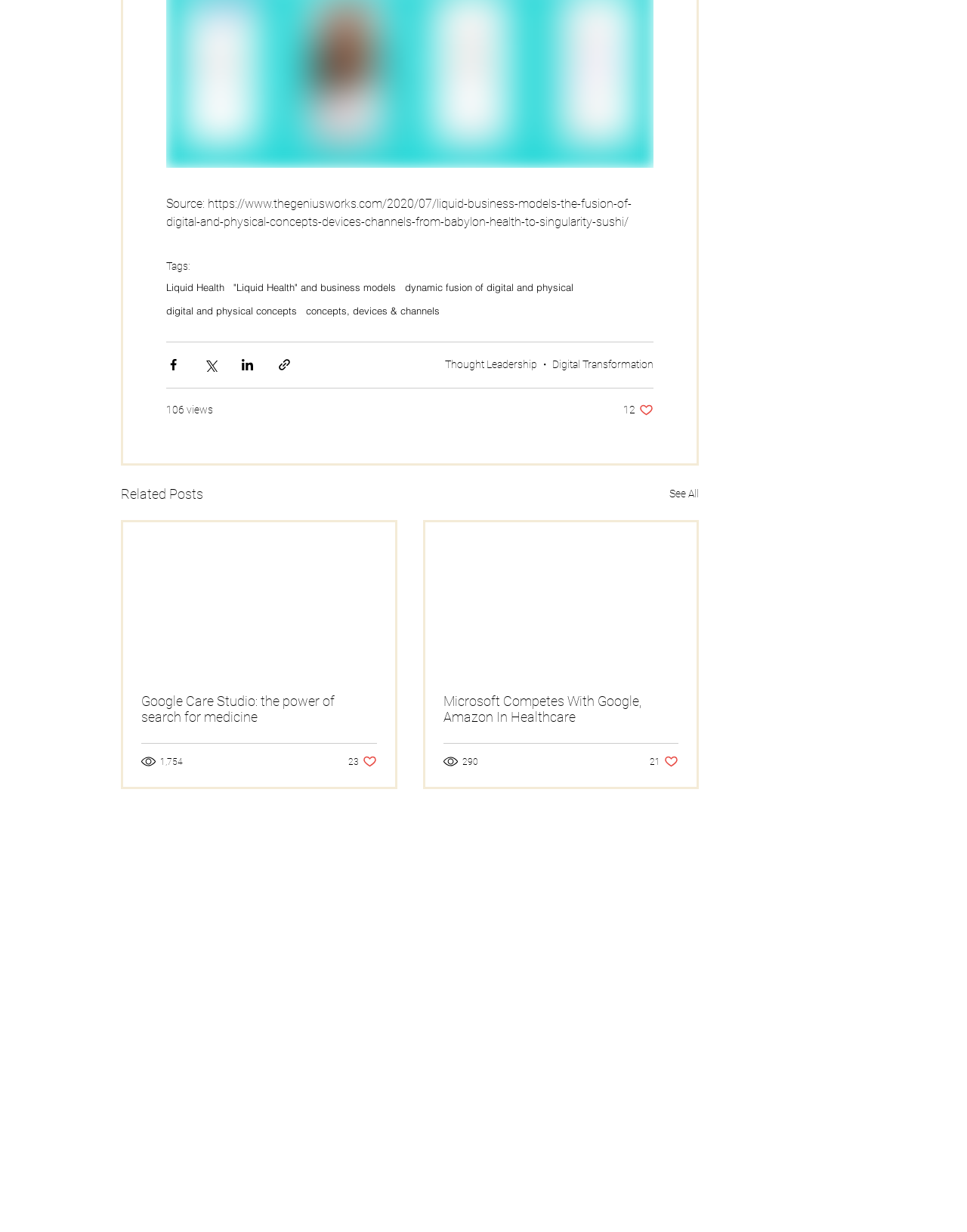Find the bounding box coordinates of the element to click in order to complete the given instruction: "Click on the link to read about Liquid Health."

[0.172, 0.228, 0.232, 0.238]